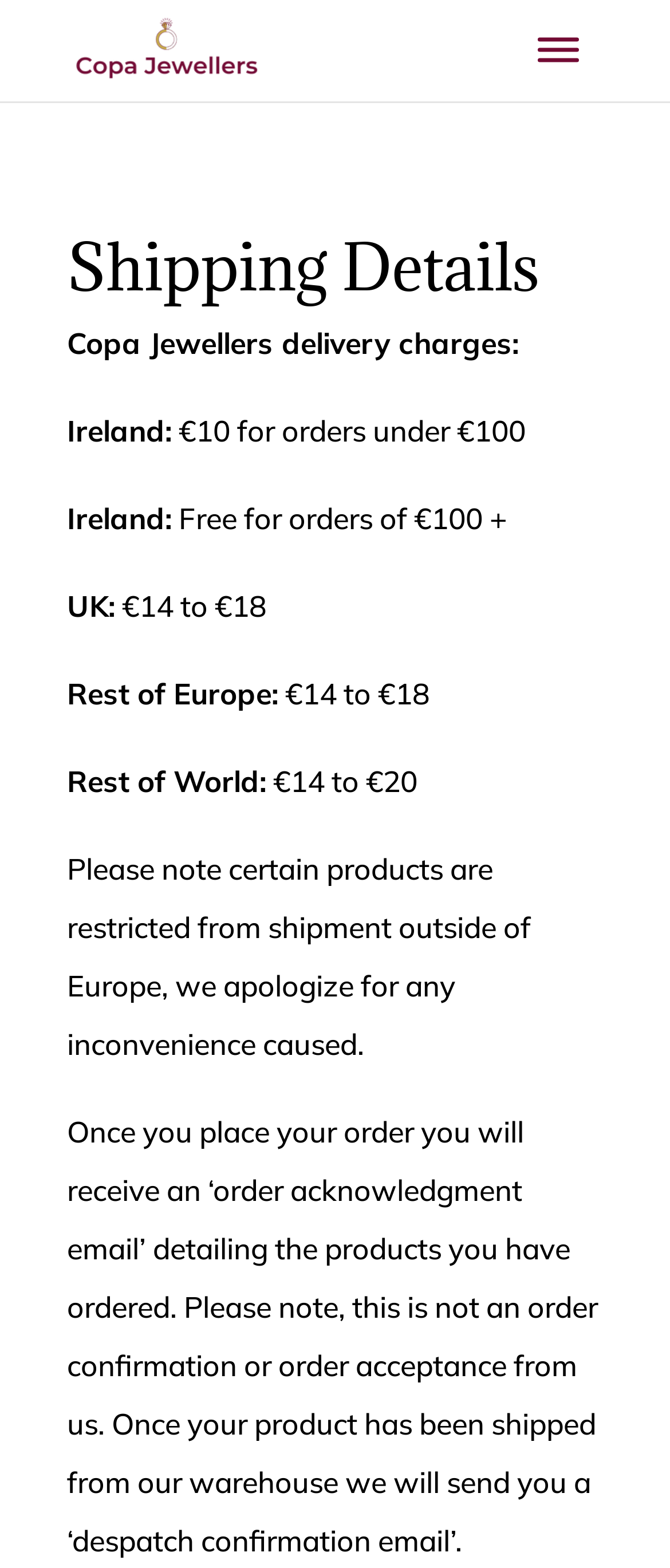Determine the bounding box coordinates for the UI element matching this description: "aria-label="Toggle Menu"".

[0.803, 0.024, 0.864, 0.04]